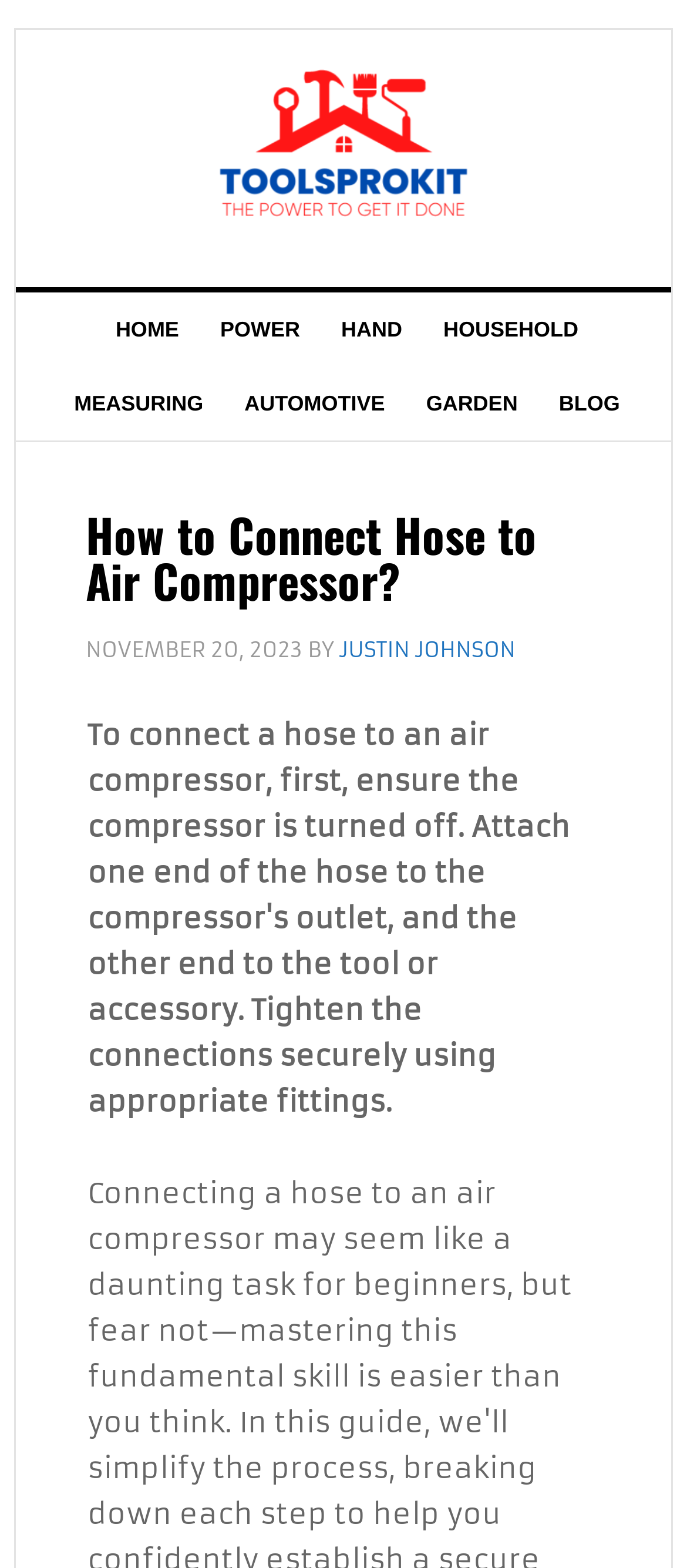Please provide a comprehensive answer to the question based on the screenshot: What is the category of the article?

I inferred the category of the article by looking at the navigation links and noticing that the POWER link is highlighted or in a different state compared to the other links, suggesting that the current article belongs to the POWER category.